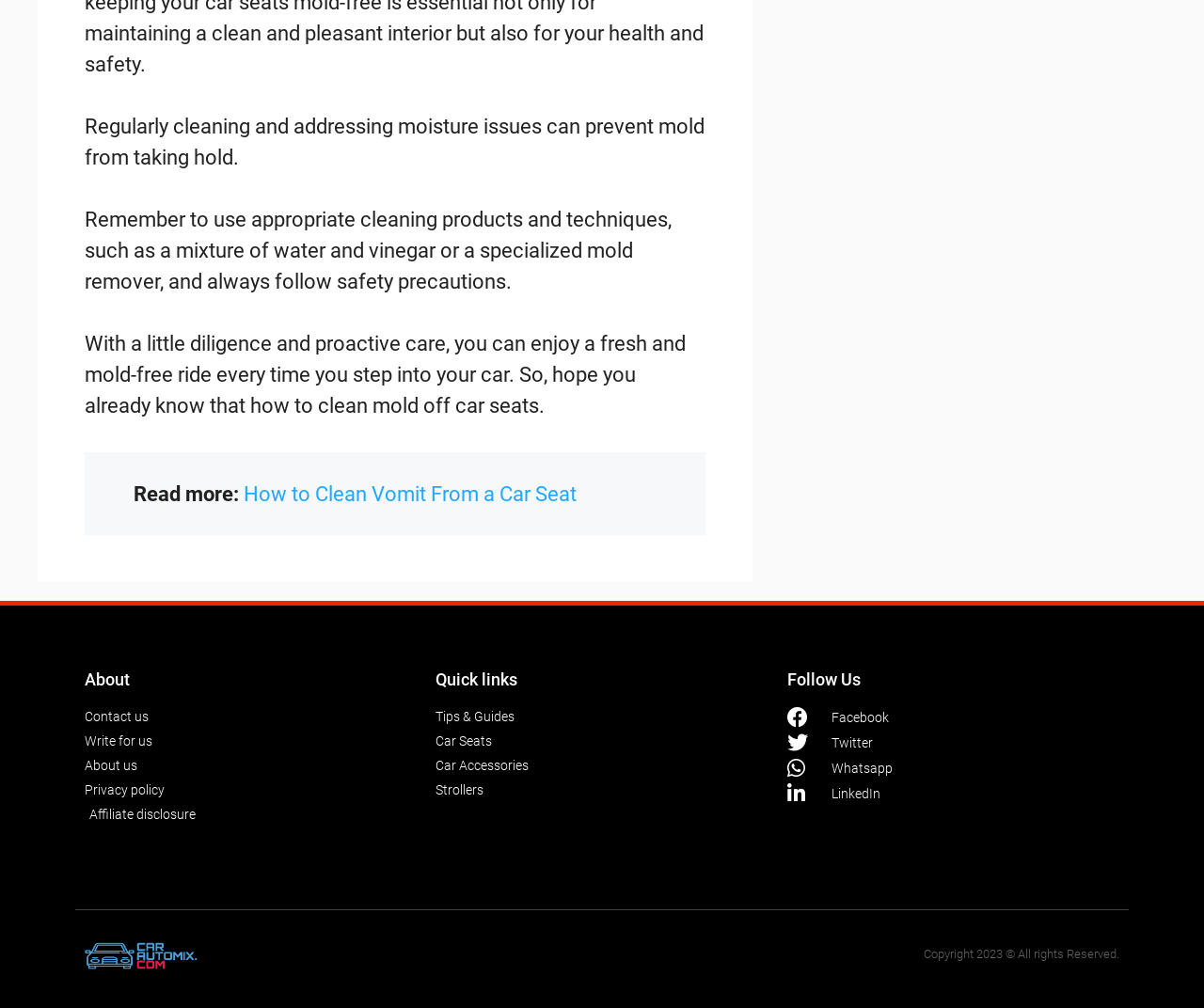Specify the bounding box coordinates of the element's region that should be clicked to achieve the following instruction: "Visit the About us page". The bounding box coordinates consist of four float numbers between 0 and 1, in the format [left, top, right, bottom].

[0.07, 0.75, 0.346, 0.77]